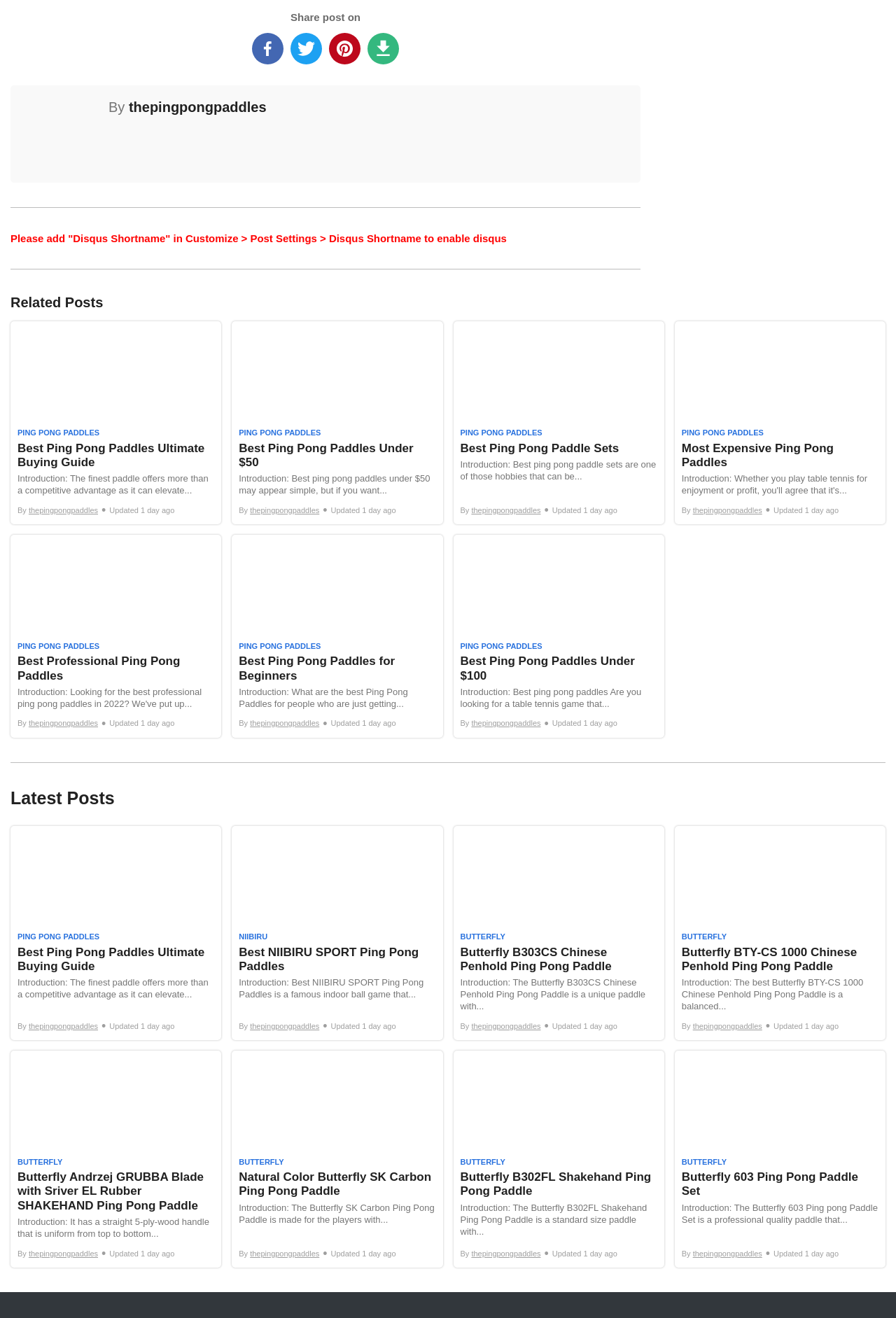From the element description: "parent_node: By thepingpongpaddles", extract the bounding box coordinates of the UI element. The coordinates should be expressed as four float numbers between 0 and 1, in the order [left, top, right, bottom].

[0.027, 0.073, 0.105, 0.13]